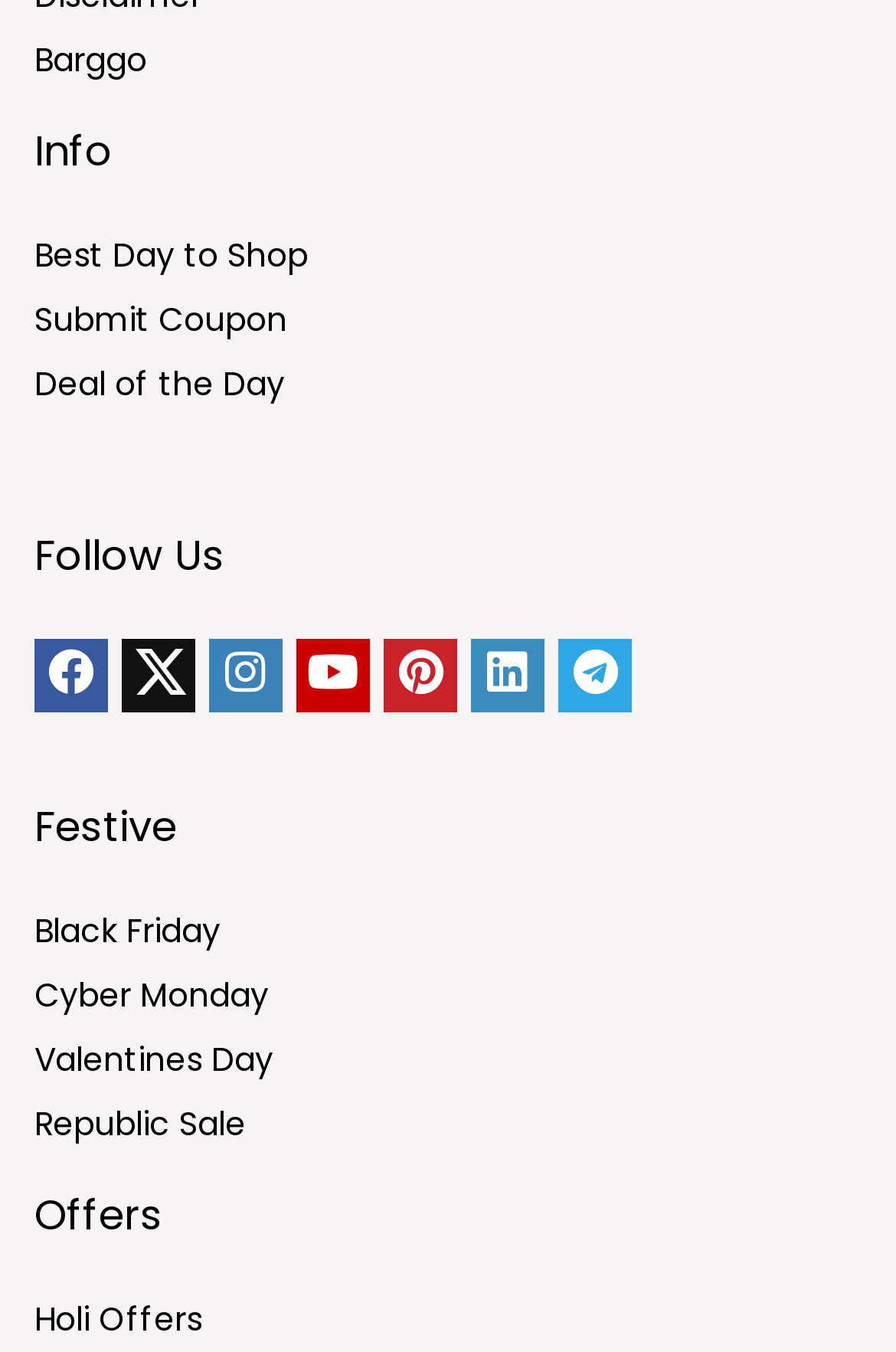Please identify the bounding box coordinates of where to click in order to follow the instruction: "Click on Barggo".

[0.038, 0.028, 0.164, 0.062]